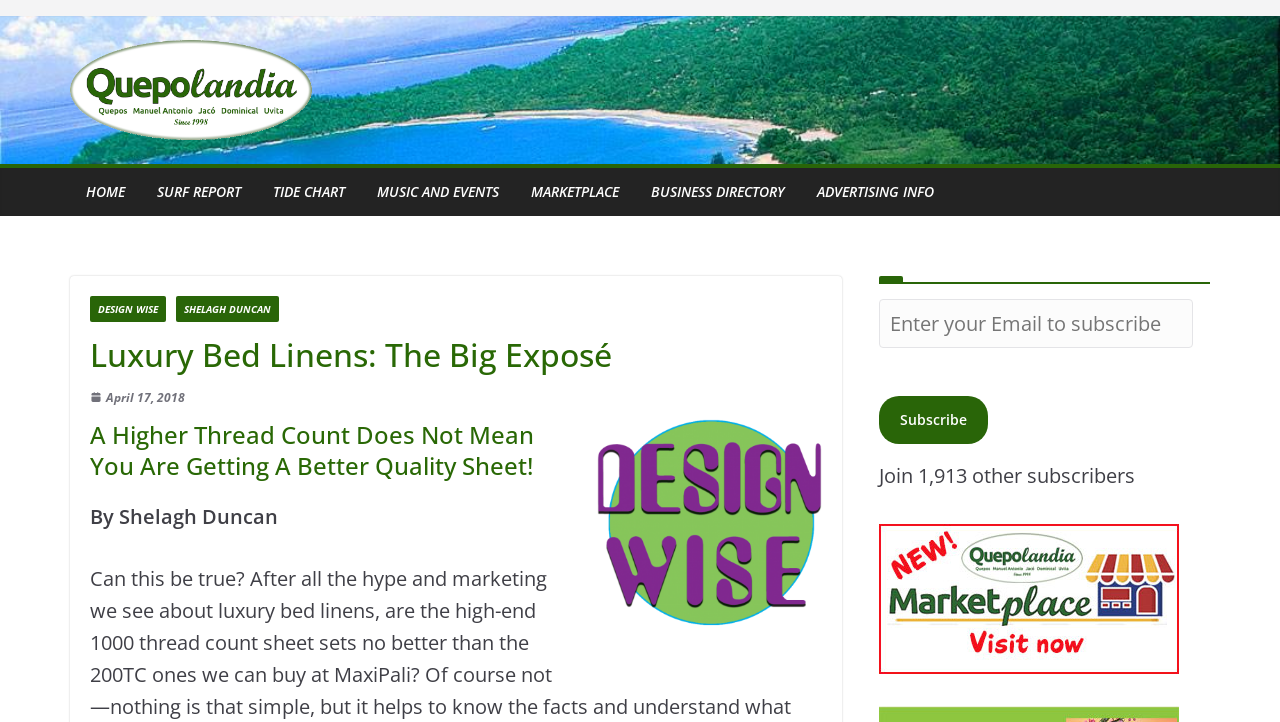How many subscribers are mentioned?
Please provide a single word or phrase answer based on the image.

1,913